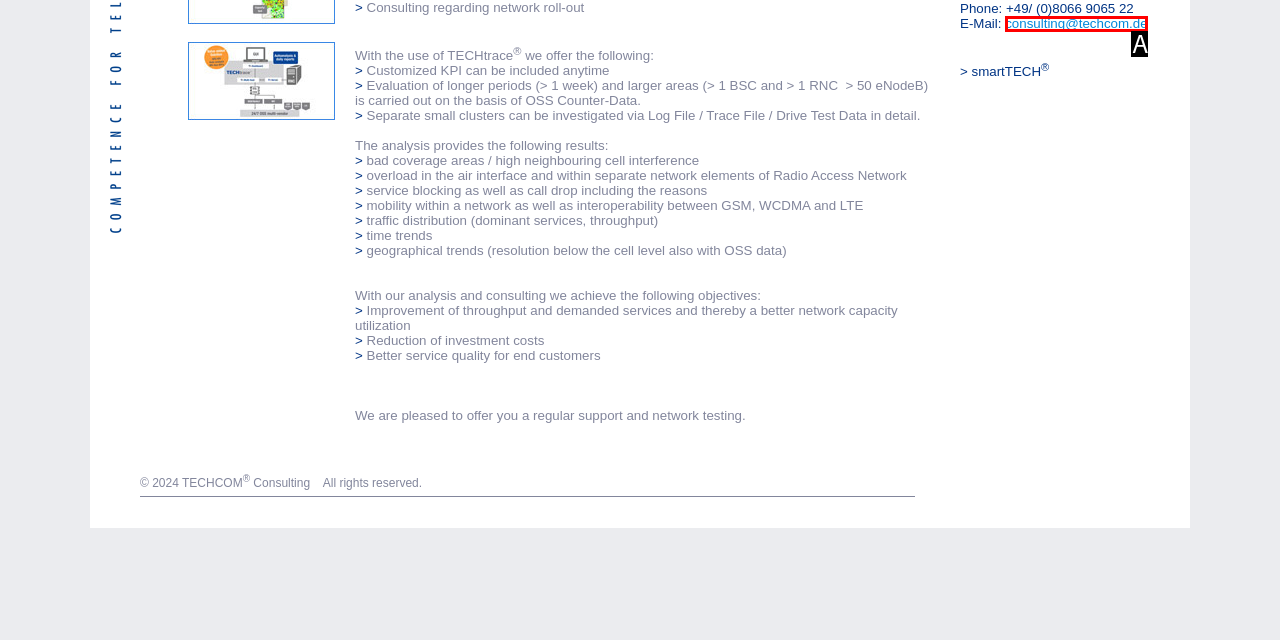Identify the HTML element that corresponds to the description: consulting@techcom.de
Provide the letter of the matching option from the given choices directly.

A